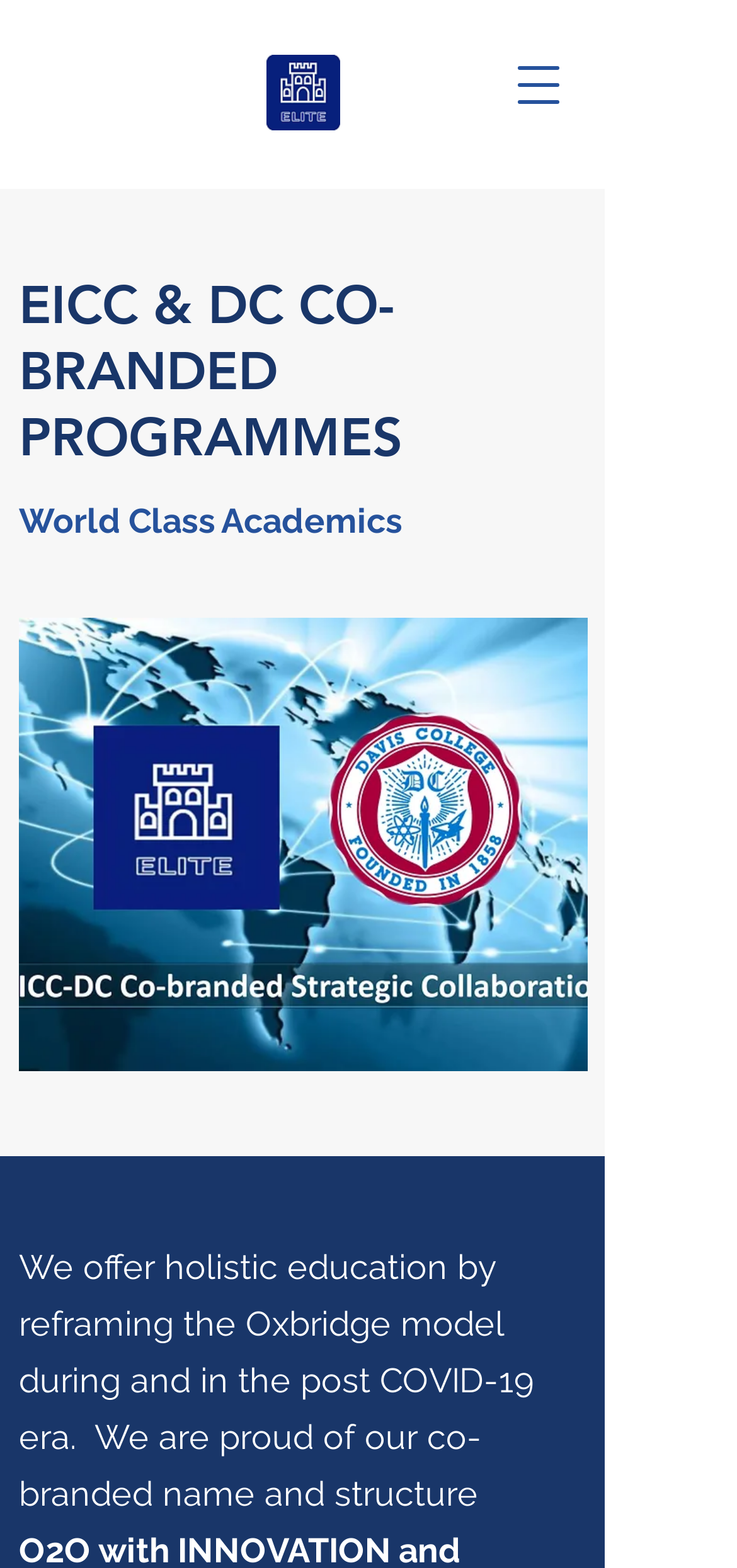Extract the main heading text from the webpage.

EICC & DC CO-BRANDED PROGRAMMES